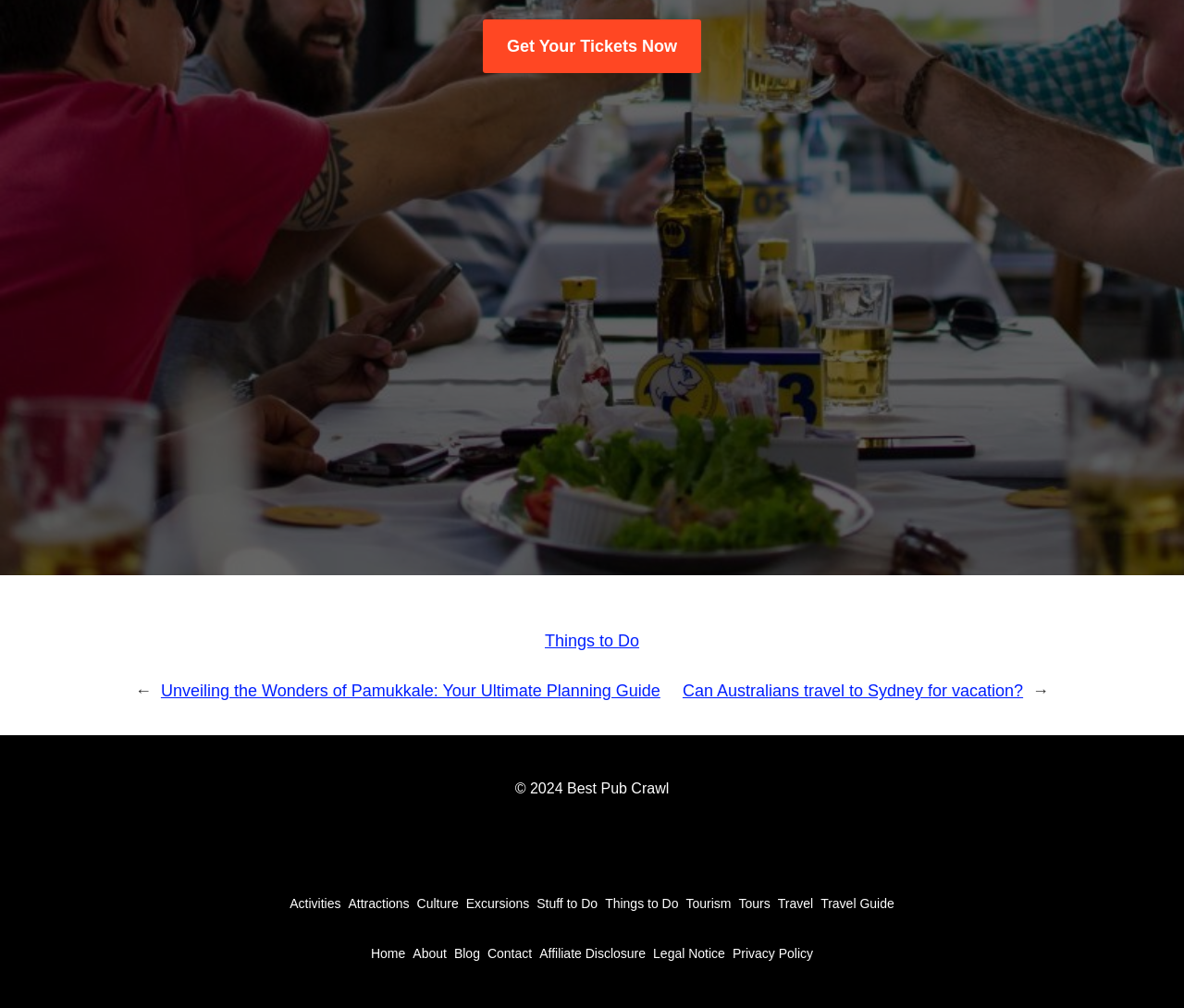Given the webpage screenshot and the description, determine the bounding box coordinates (top-left x, top-left y, bottom-right x, bottom-right y) that define the location of the UI element matching this description: Get Your Tickets Now

[0.408, 0.019, 0.592, 0.073]